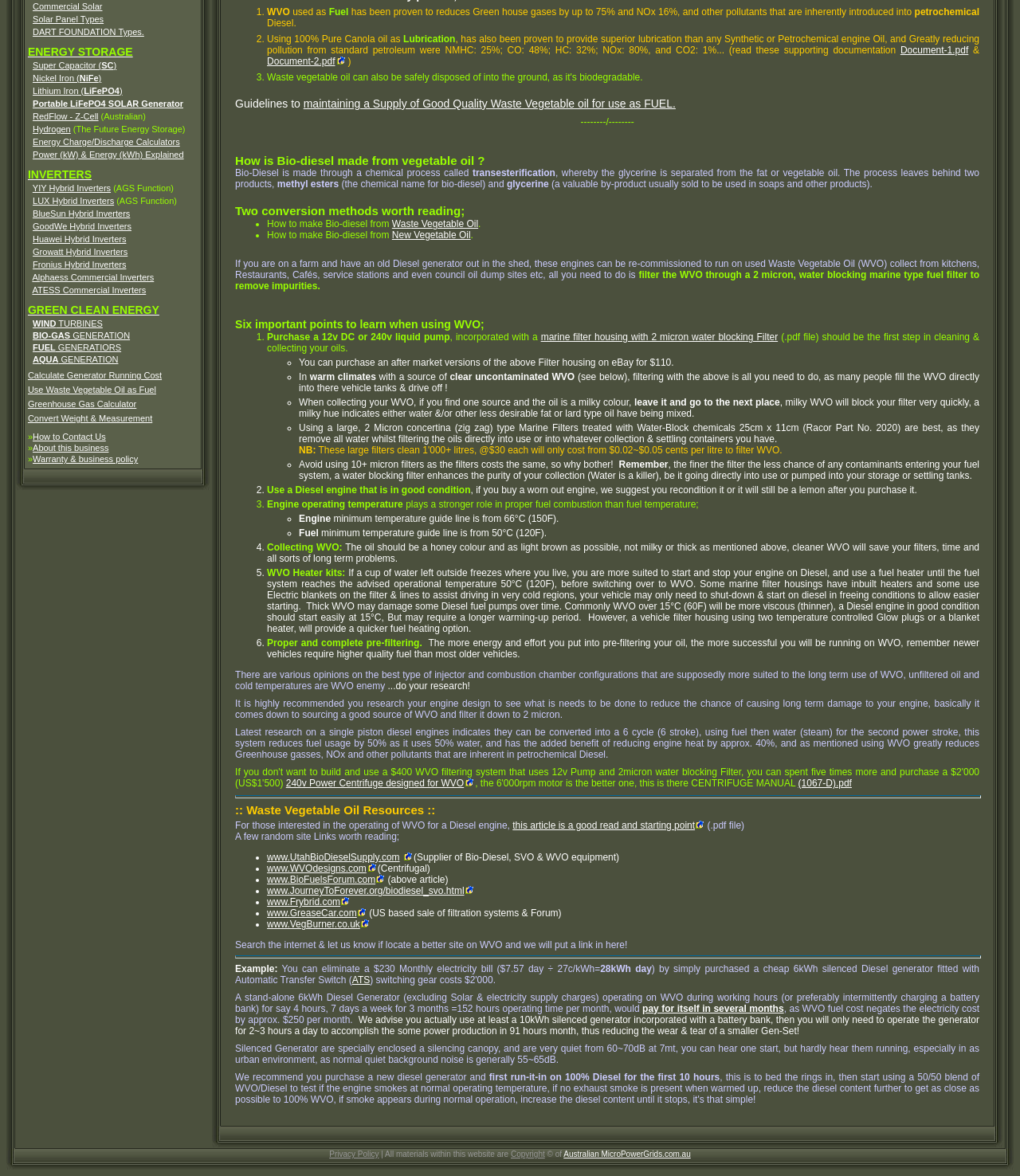From the webpage screenshot, predict the bounding box of the UI element that matches this description: "Privacy Policy".

[0.323, 0.978, 0.371, 0.985]